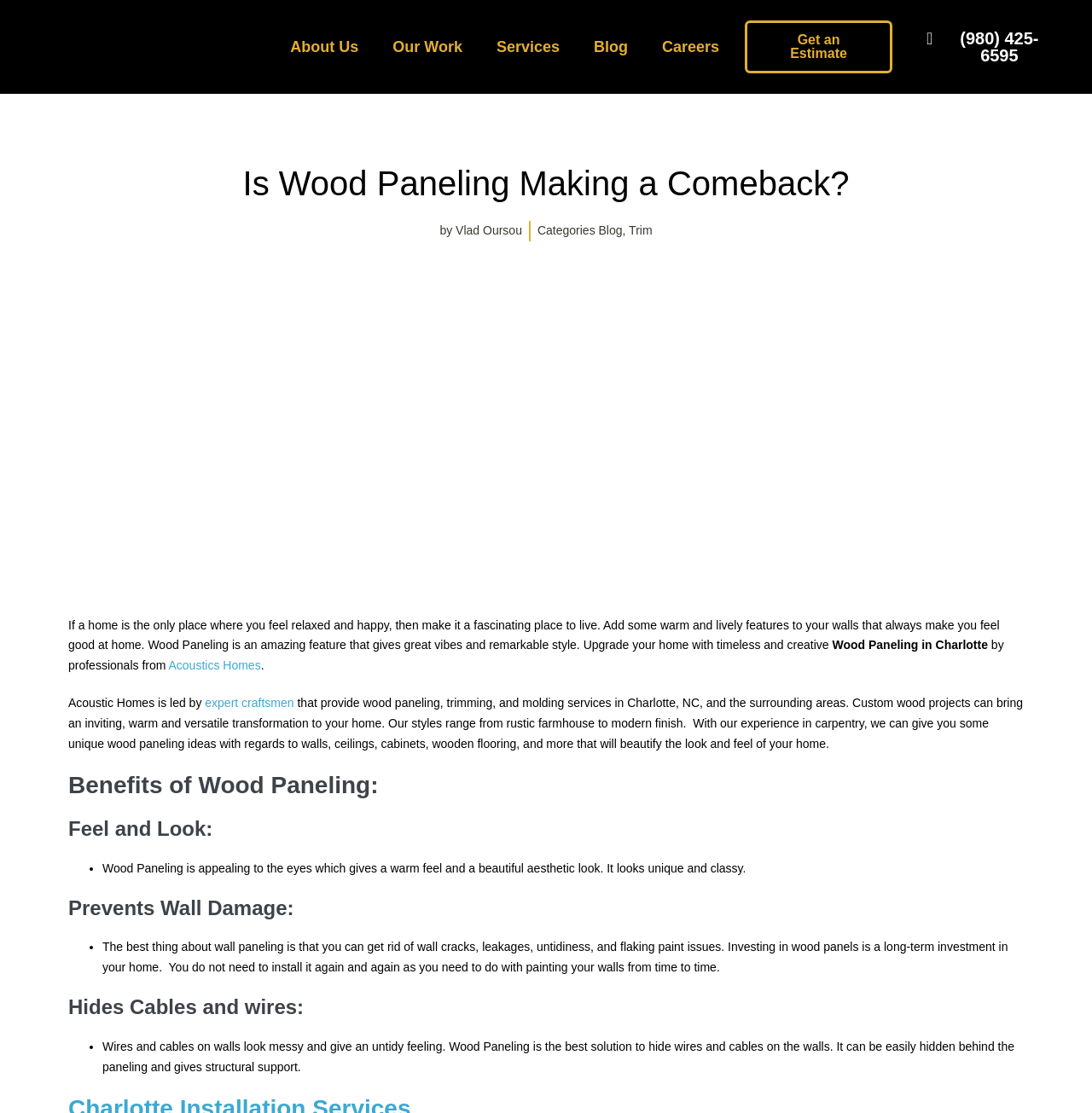Determine the bounding box coordinates of the area to click in order to meet this instruction: "Explore the 'JOEL TORRE' link".

None